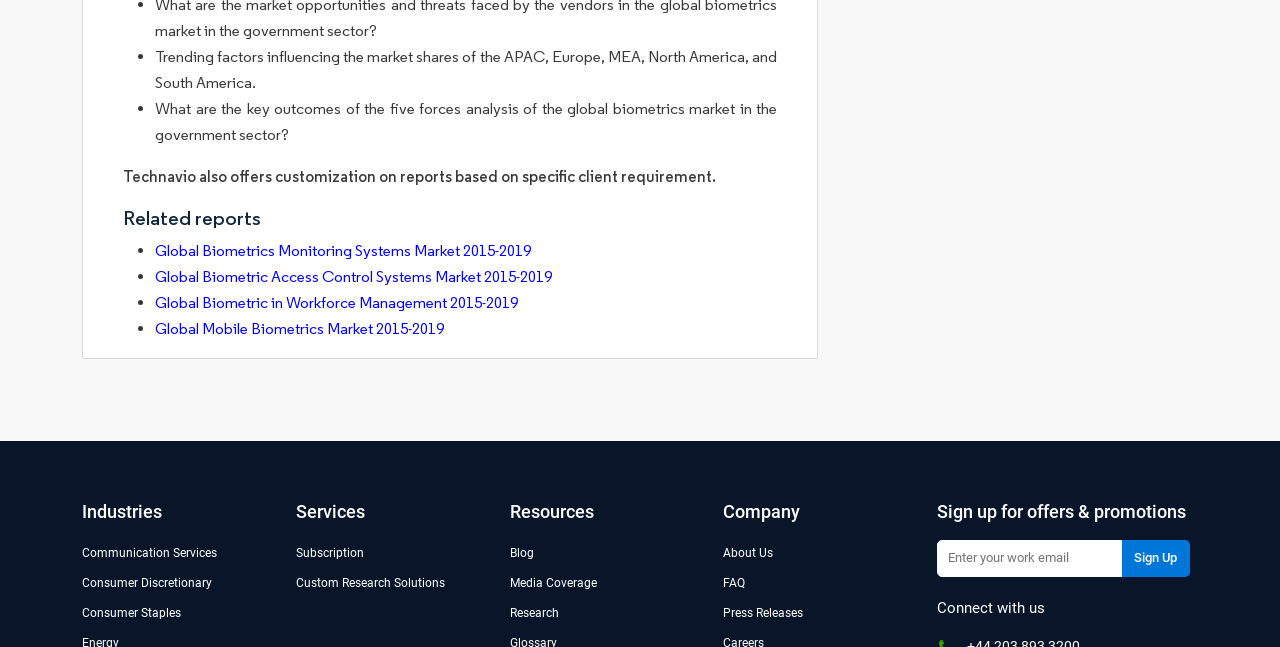Please locate the bounding box coordinates of the region I need to click to follow this instruction: "Get information about the company".

[0.565, 0.844, 0.604, 0.866]